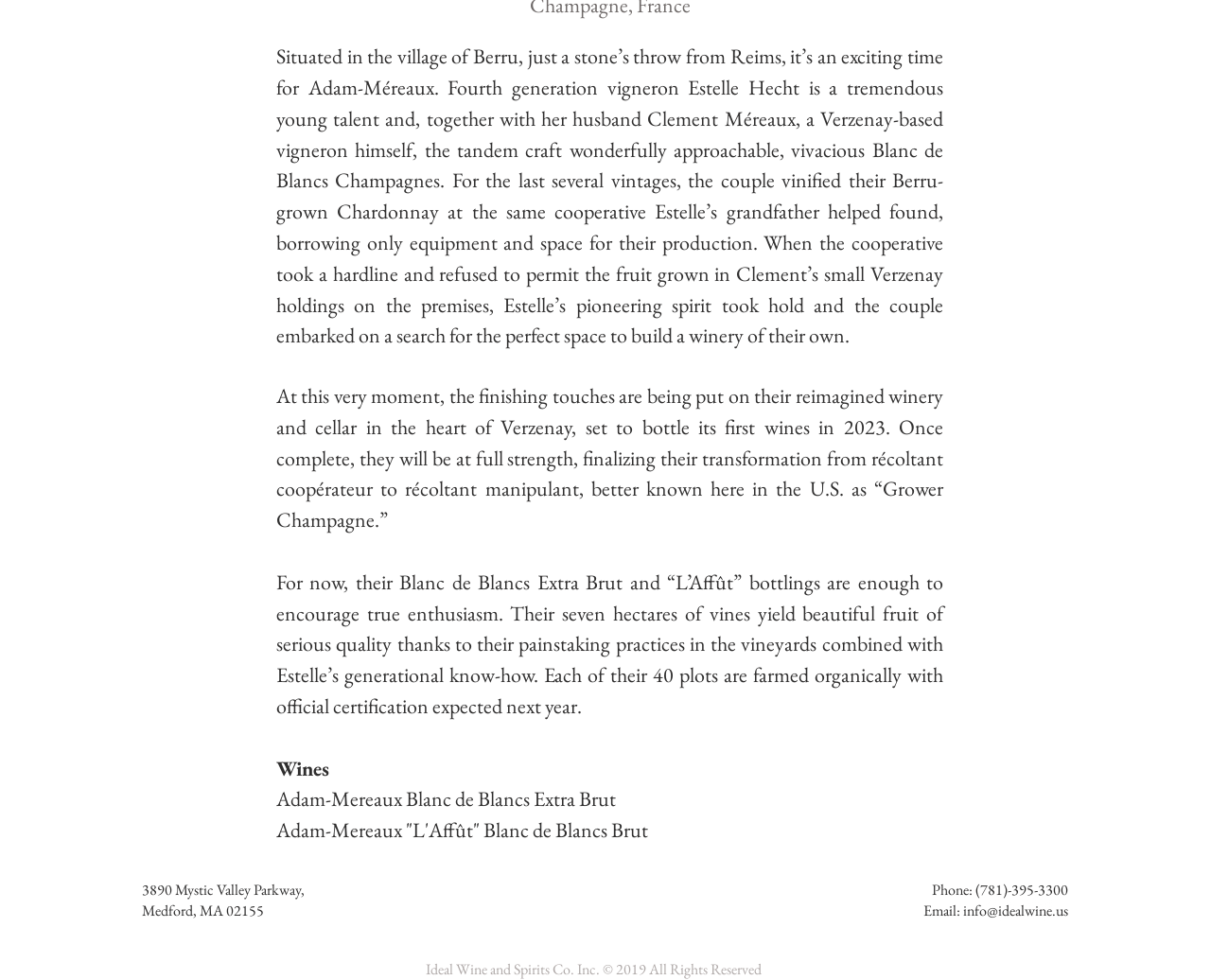Find the bounding box coordinates for the UI element that matches this description: "aria-label="Instagram - White Circle"".

[0.847, 0.911, 0.87, 0.94]